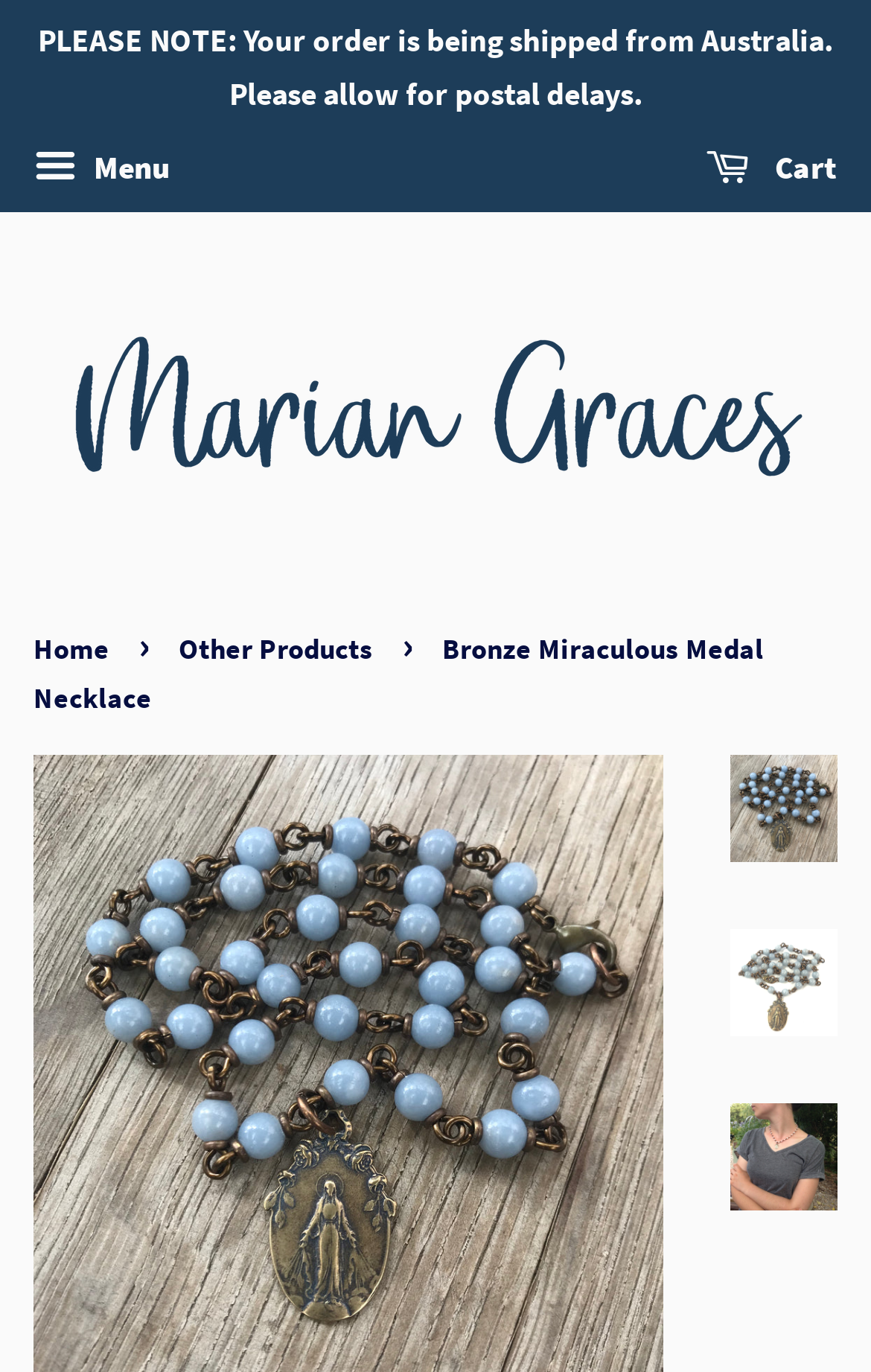Can you show the bounding box coordinates of the region to click on to complete the task described in the instruction: "Visit Marian Graces"?

[0.038, 0.22, 0.962, 0.366]